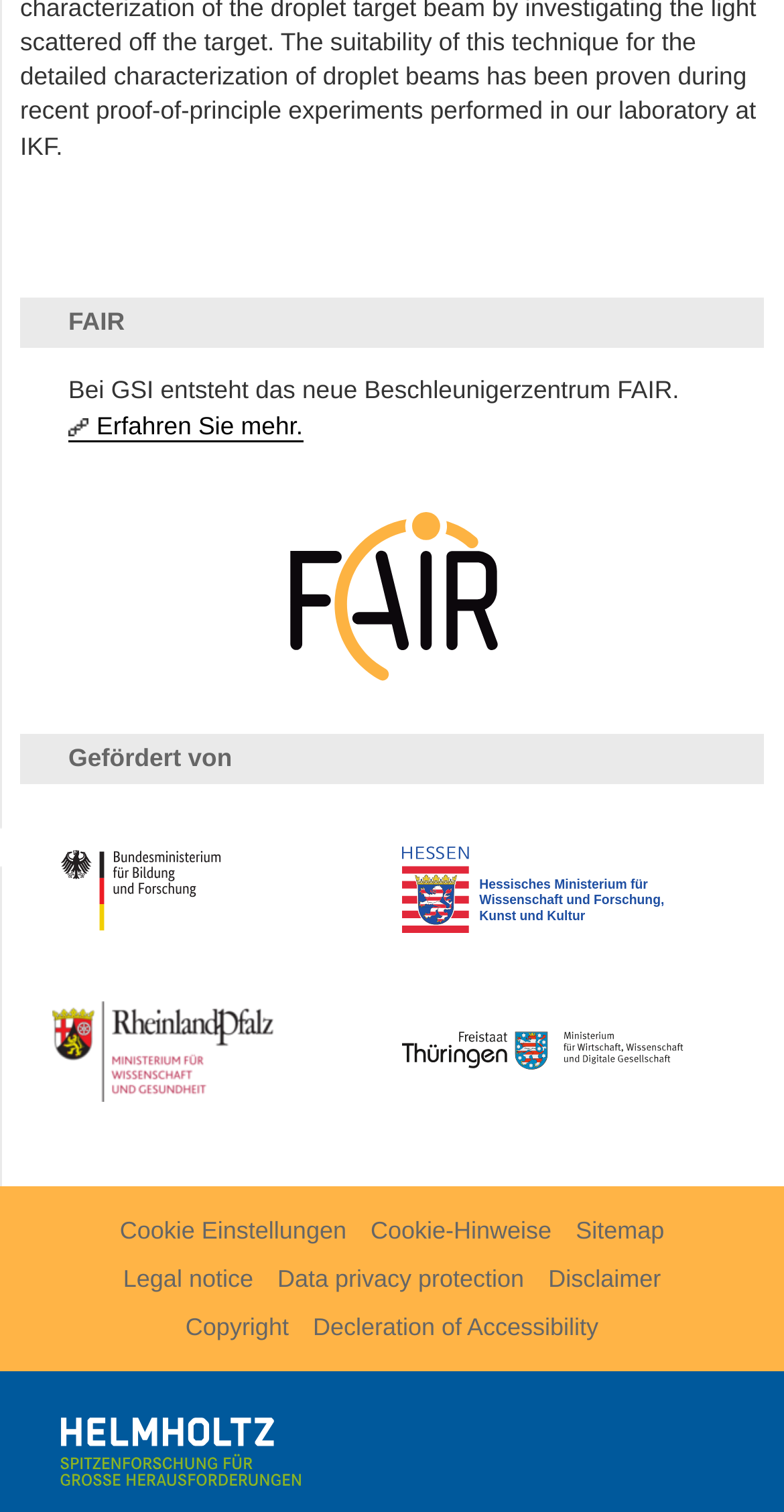What is the last link in the footer section?
Look at the image and answer the question with a single word or phrase.

Decleration of Accessibility